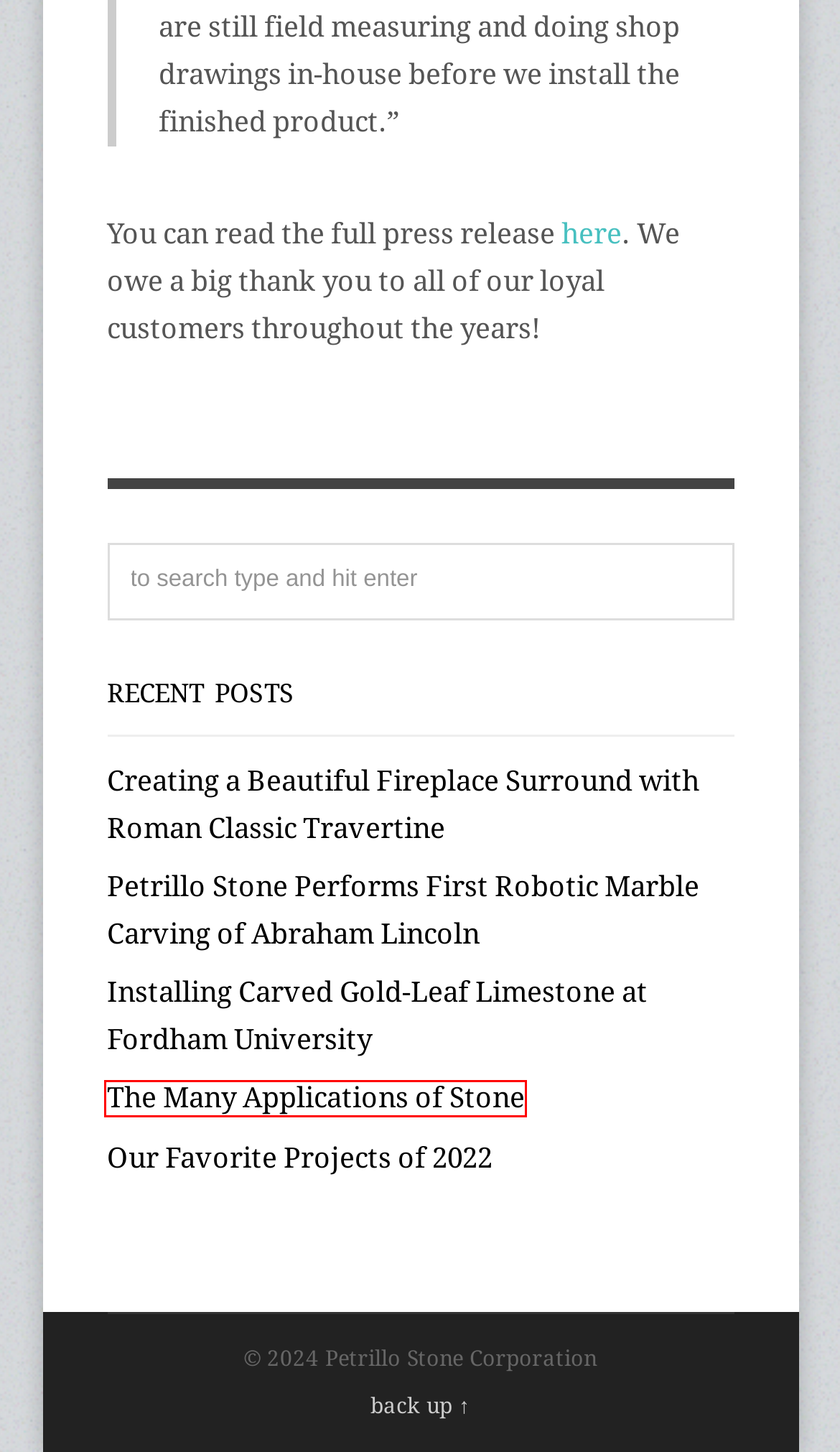View the screenshot of the webpage containing a red bounding box around a UI element. Select the most fitting webpage description for the new page shown after the element in the red bounding box is clicked. Here are the candidates:
A. The Many Applications of Stone - Petrillo Stone Corporation
B. Petrillo Stone Performs First Robotic Marble Carving of Abraham Lincoln - Petrillo Stone Corporation
C. Creating a Beautiful Fireplace Surround with Roman Classic Travertine - Petrillo Stone Corporation
D. Latest Projects - Petrillo Stone Corporation
E. About Ralph Petrillo | Petrillo Stone Corporation
F. Petrillo Stone Corporation Commences Its 109th Year
G. Installing Carved Gold-Leaf Limestone at Fordham University - Petrillo Stone Corporation
H. Our Favorite Projects of 2022 - Petrillo Stone Corporation

A